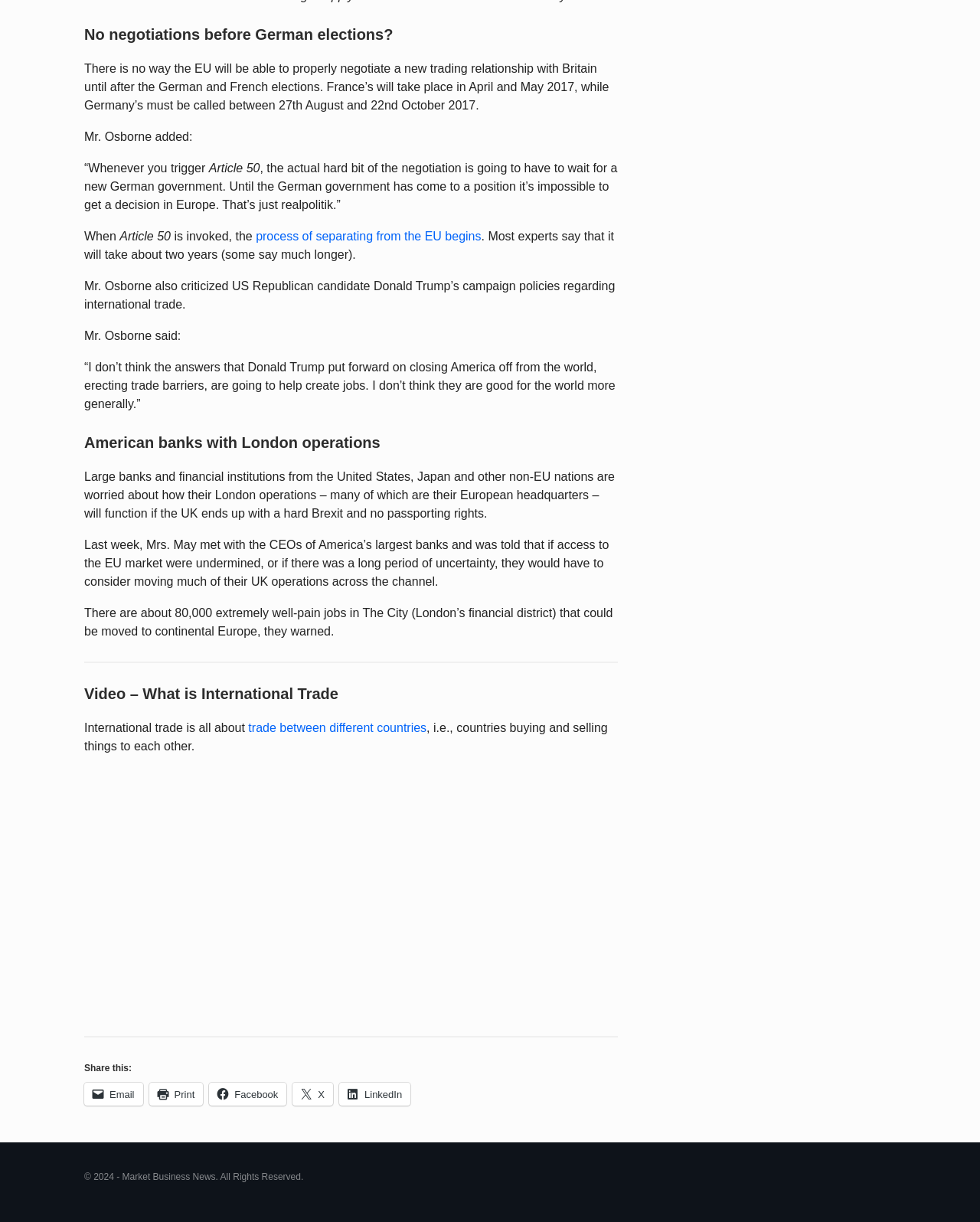From the given element description: "LinkedIn", find the bounding box for the UI element. Provide the coordinates as four float numbers between 0 and 1, in the order [left, top, right, bottom].

[0.346, 0.886, 0.419, 0.905]